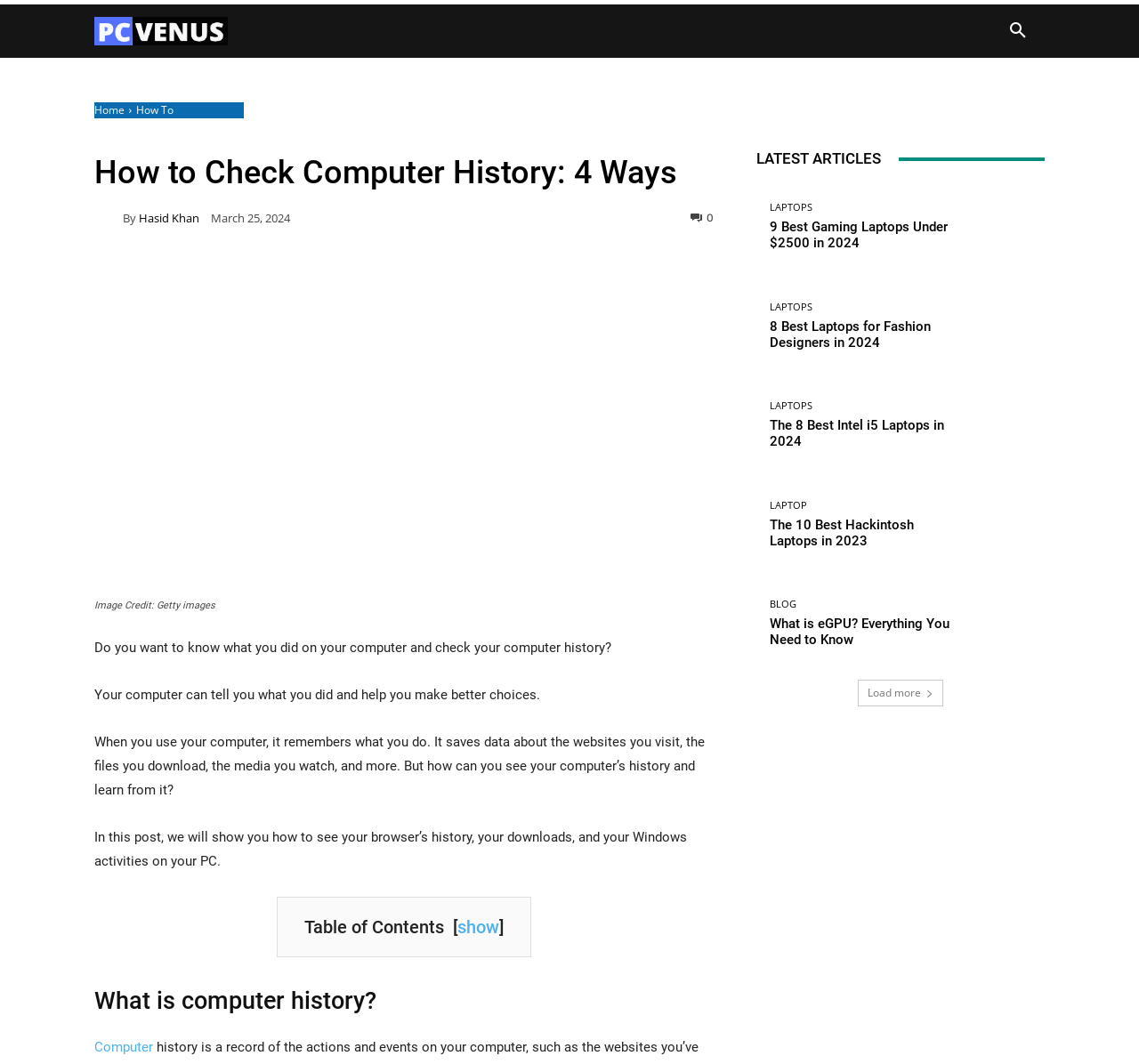Please identify the bounding box coordinates of the clickable element to fulfill the following instruction: "Select an option from the Shop order combobox". The coordinates should be four float numbers between 0 and 1, i.e., [left, top, right, bottom].

None